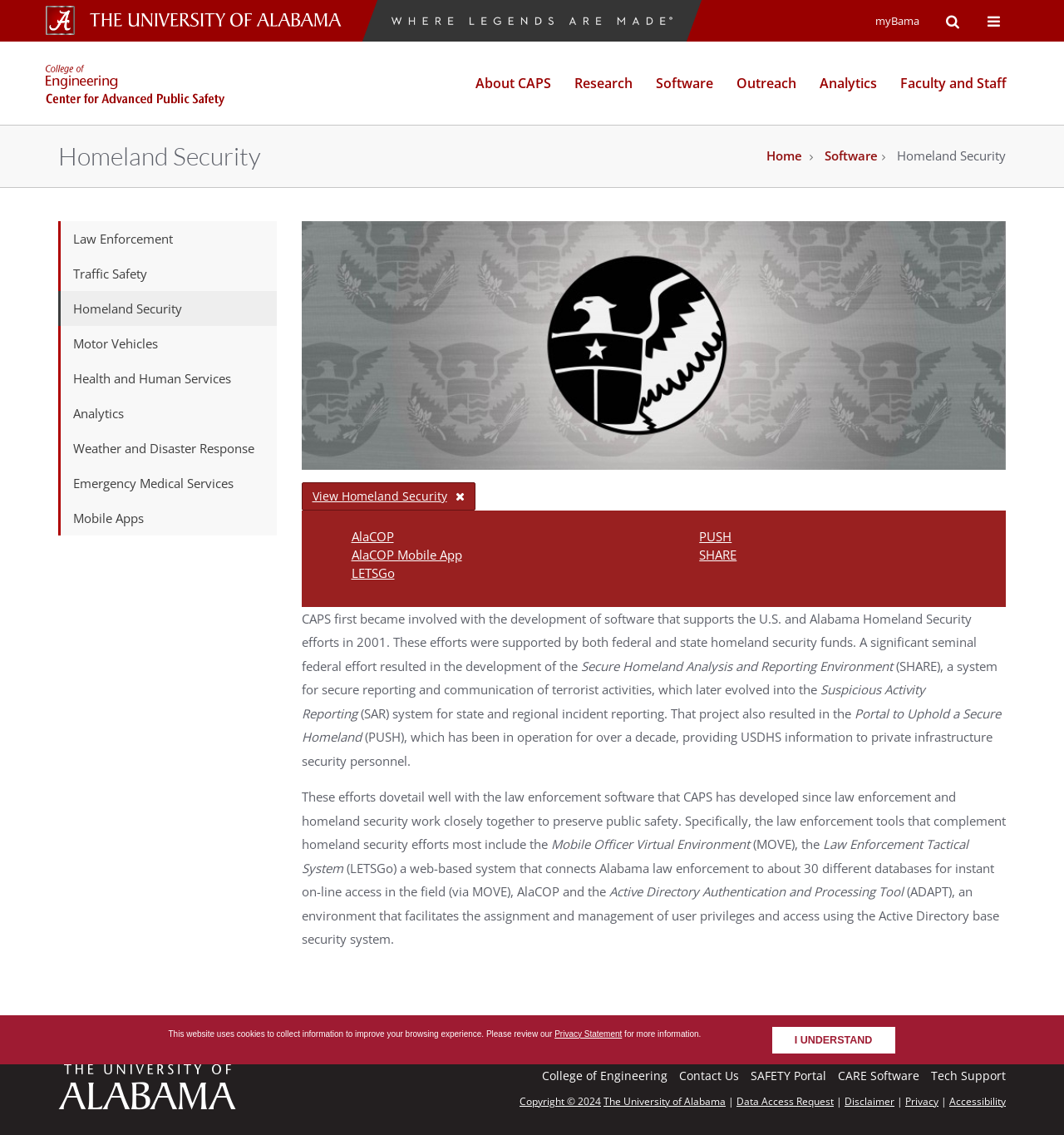What is the name of the web-based system that connects Alabama law enforcement to about 30 different databases?
Please give a detailed answer to the question using the information shown in the image.

I found the answer by reading the text on the webpage, which mentions 'Law Enforcement Tactical System (LETSGo) a web-based system that connects Alabama law enforcement to about 30 different databases'.